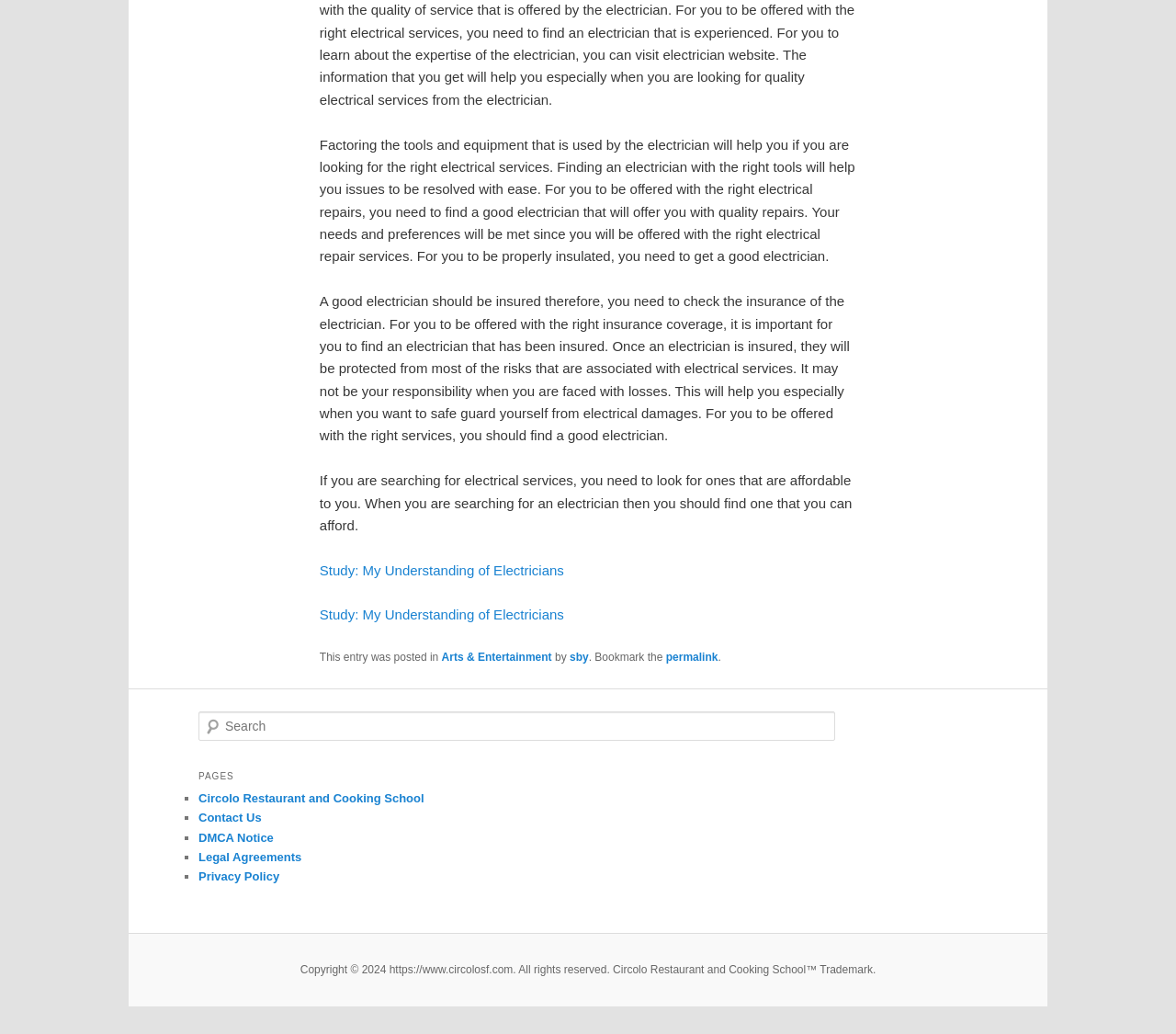Please reply to the following question with a single word or a short phrase:
What is the copyright notice at the bottom of the webpage?

Copyright 2024 Circolo Restaurant and Cooking School